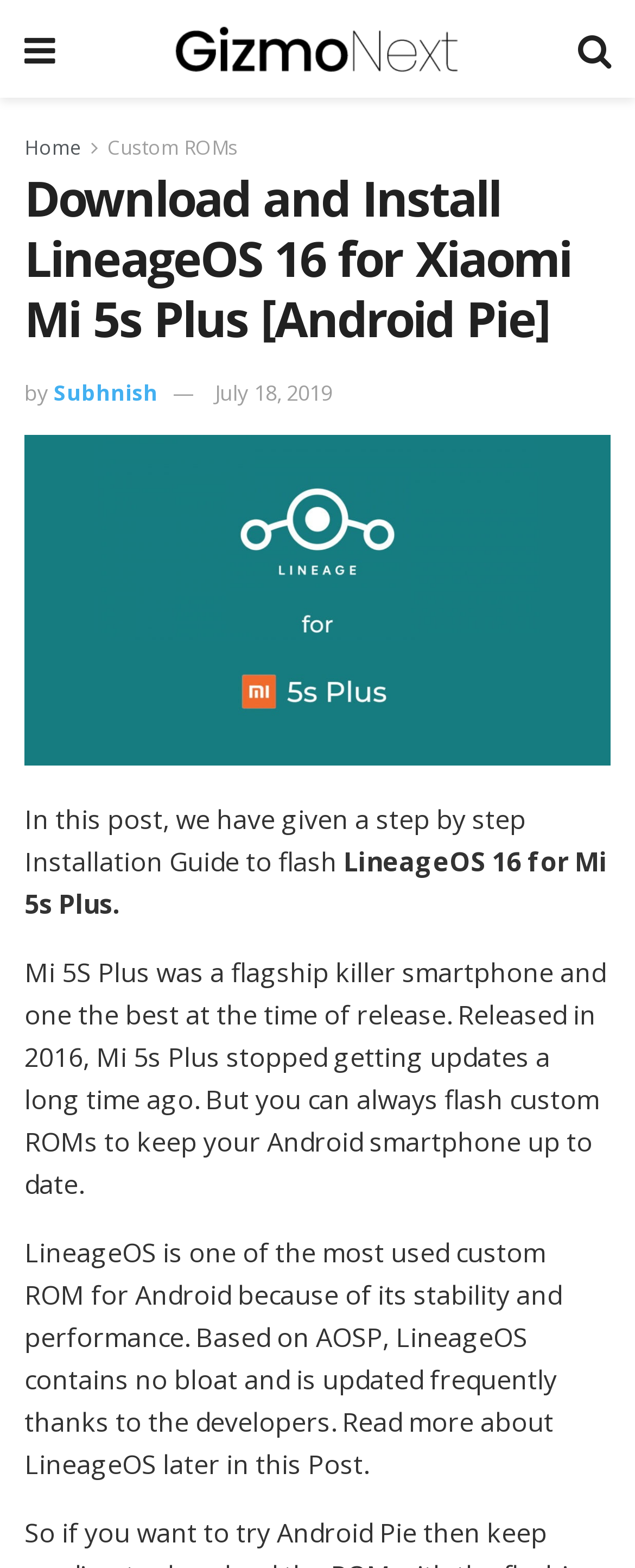Bounding box coordinates are specified in the format (top-left x, top-left y, bottom-right x, bottom-right y). All values are floating point numbers bounded between 0 and 1. Please provide the bounding box coordinate of the region this sentence describes: alt="Centre For Computing History"

None